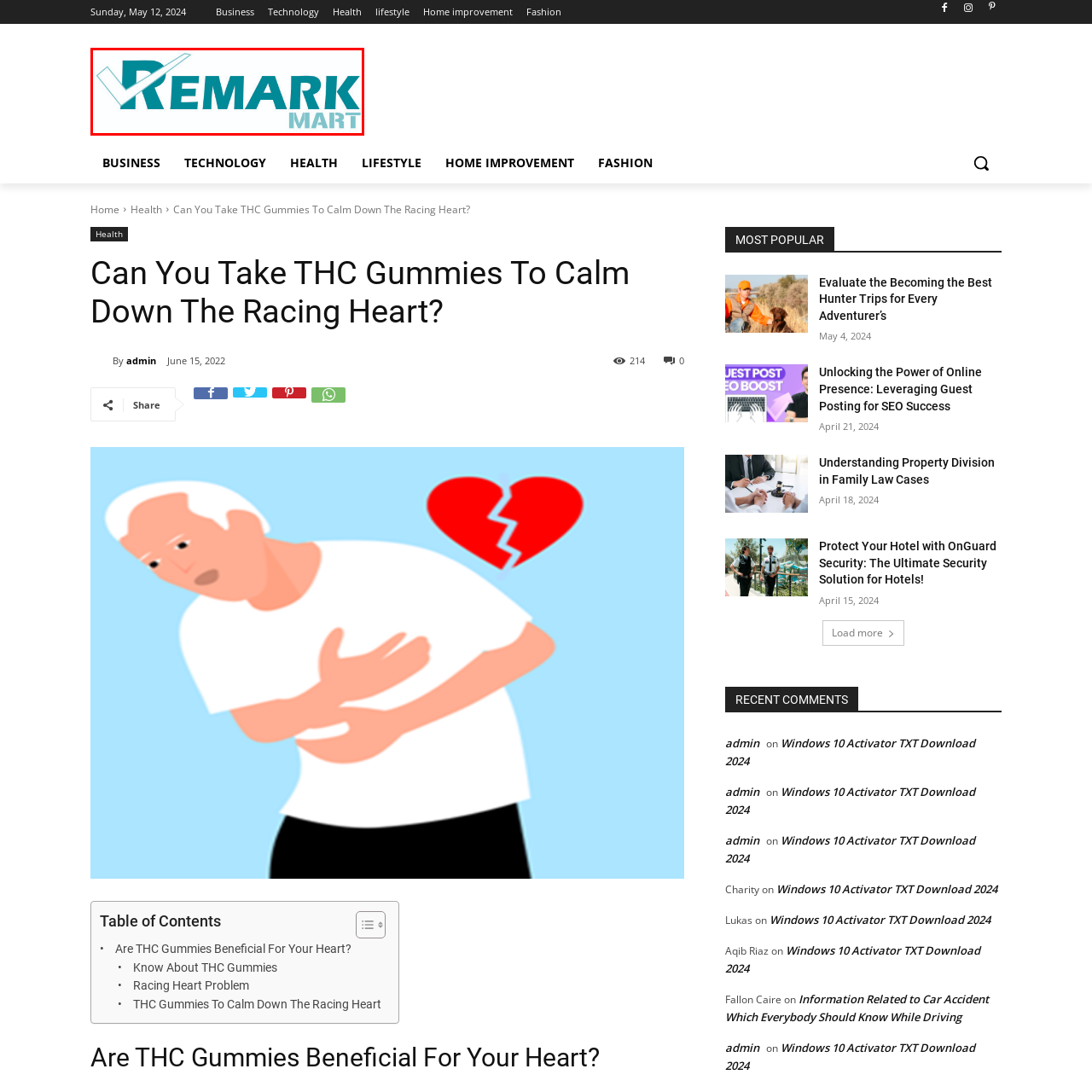What does 'MART' indicate in the logo?
Inspect the image surrounded by the red bounding box and answer the question using a single word or a short phrase.

marketplace or retail framework